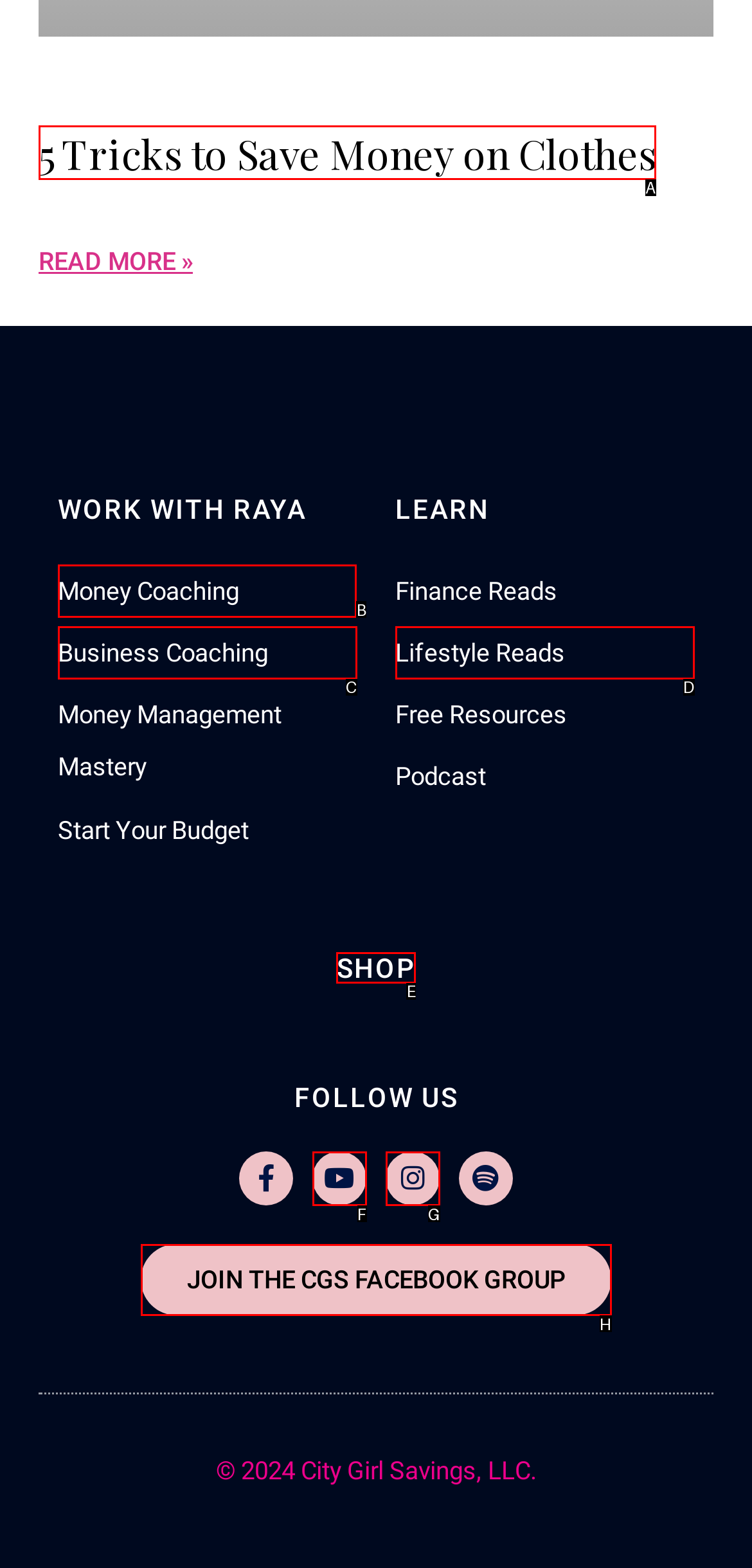Determine the right option to click to perform this task: Get money coaching
Answer with the correct letter from the given choices directly.

B